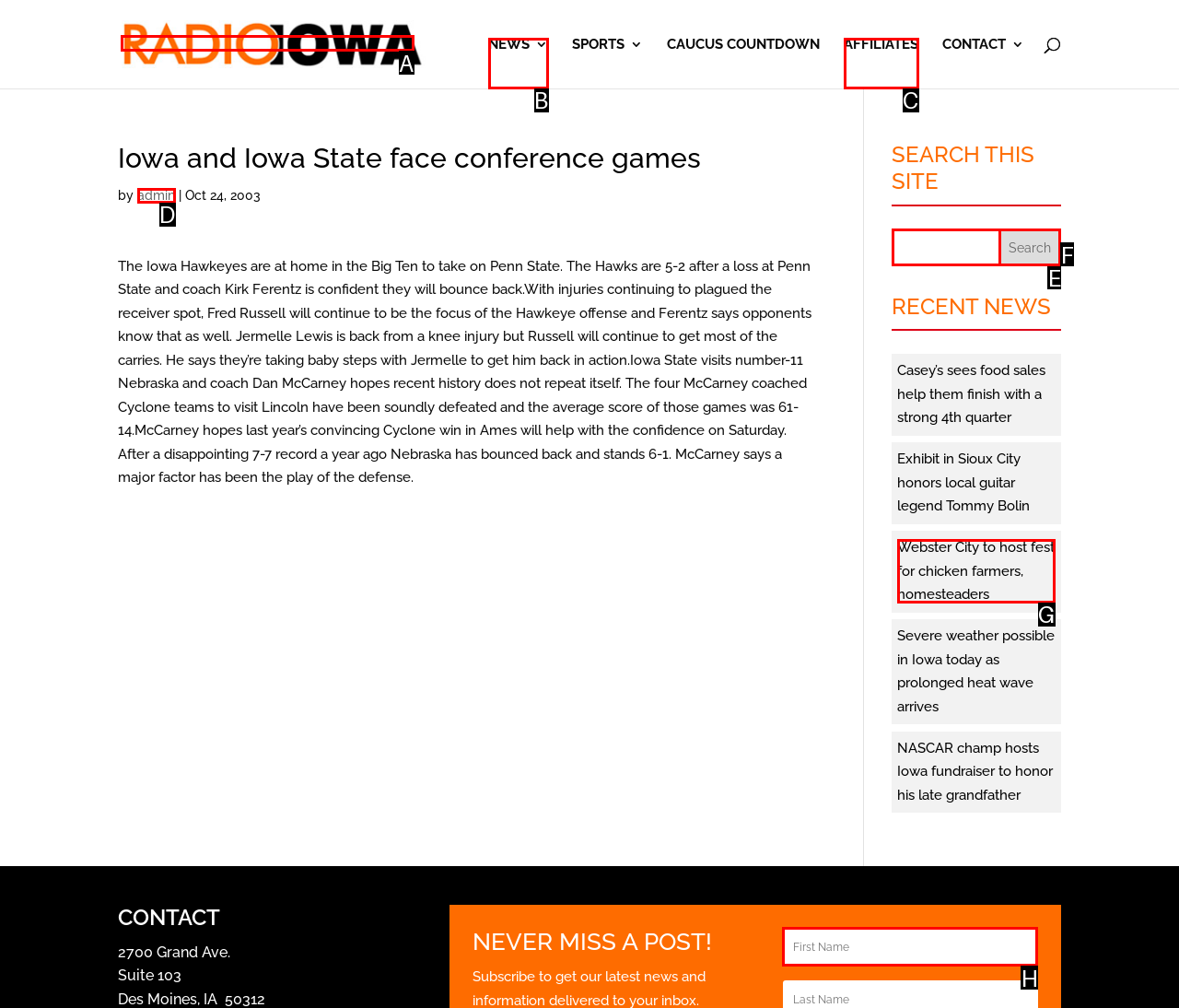Tell me which letter corresponds to the UI element that will allow you to Visit Radio Iowa website. Answer with the letter directly.

A